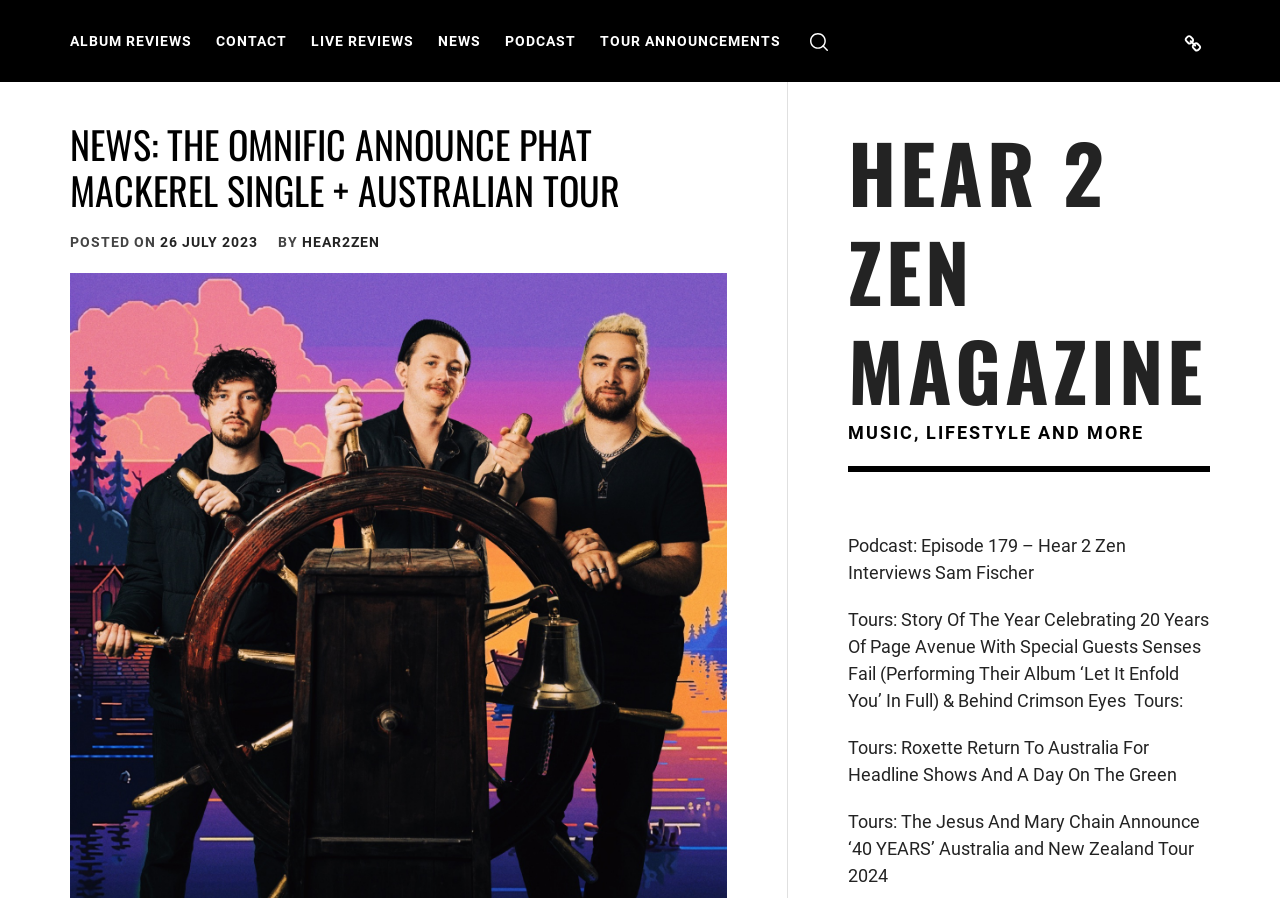Kindly respond to the following question with a single word or a brief phrase: 
What is the name of the band mentioned in the news?

The Omnific